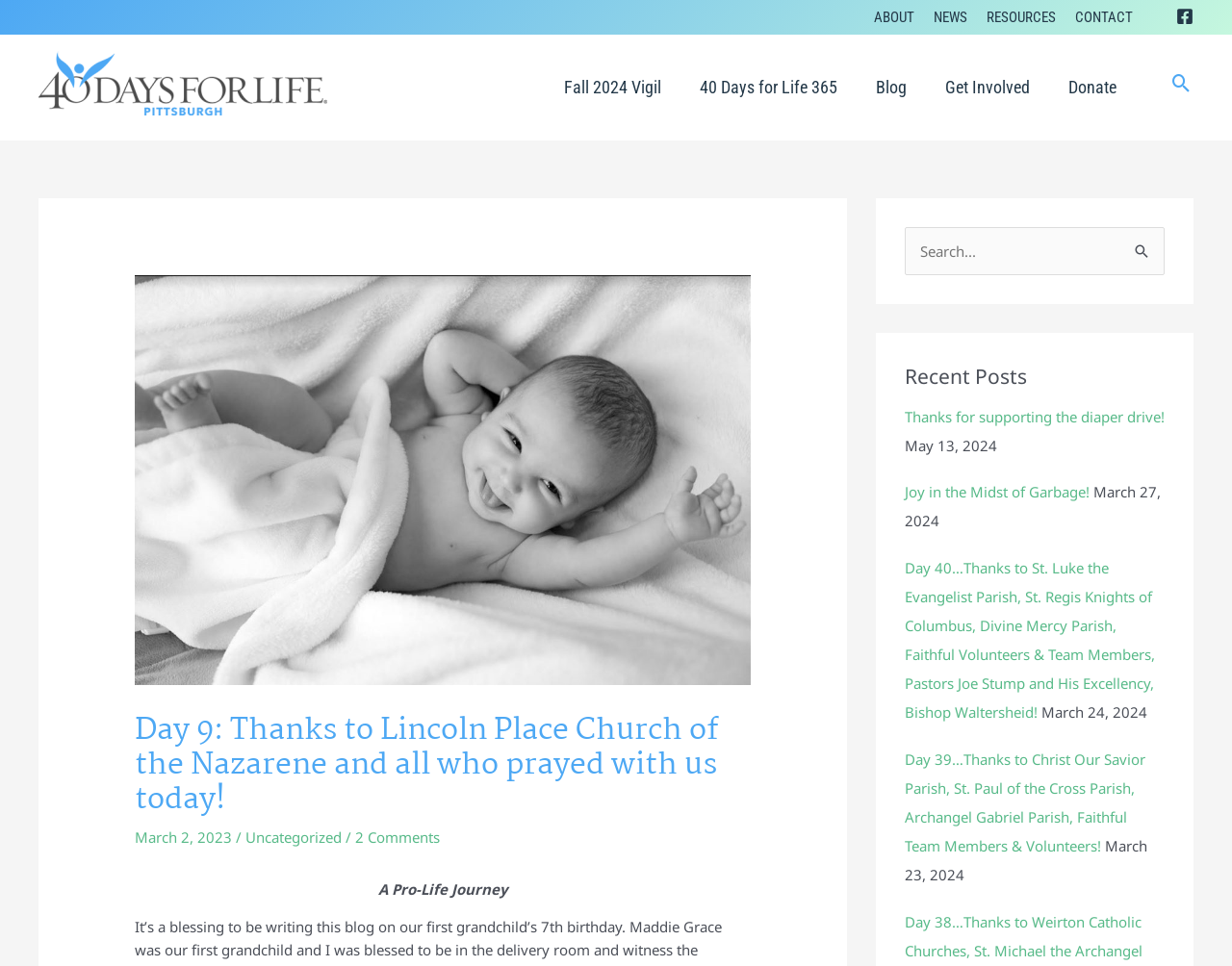Please look at the image and answer the question with a detailed explanation: What is the purpose of the search icon link?

I inferred the purpose of the search icon link by looking at its location and the presence of a search box and a 'Search' button nearby, which suggests that it is used to initiate a search on the website.